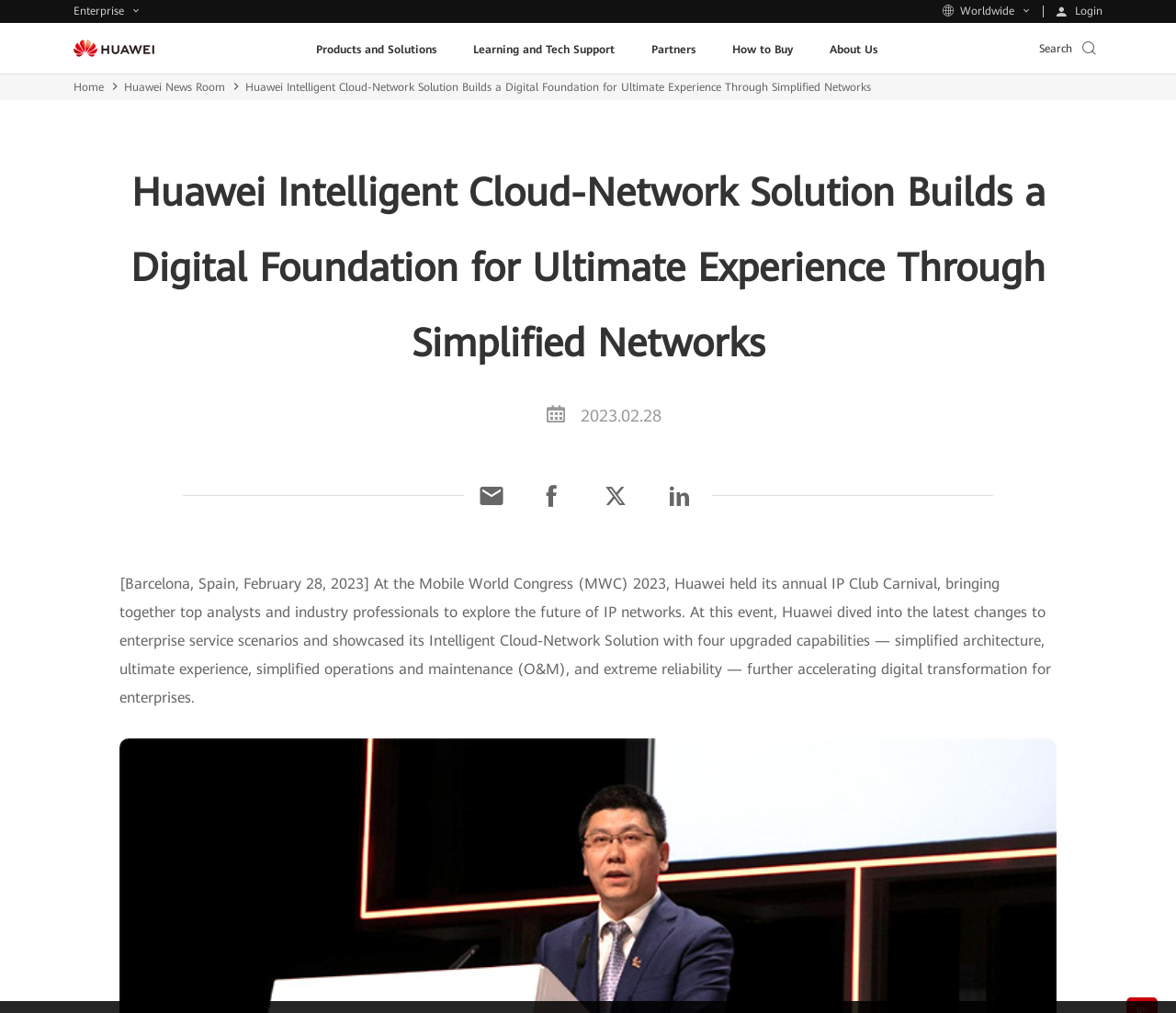What is the event where Huawei held its annual IP Club Carnival?
Make sure to answer the question with a detailed and comprehensive explanation.

I found the answer by reading the text on the webpage, which states '[Barcelona, Spain, February 28, 2023] At the Mobile World Congress (MWC) 2023, Huawei held its annual IP Club Carnival...'.